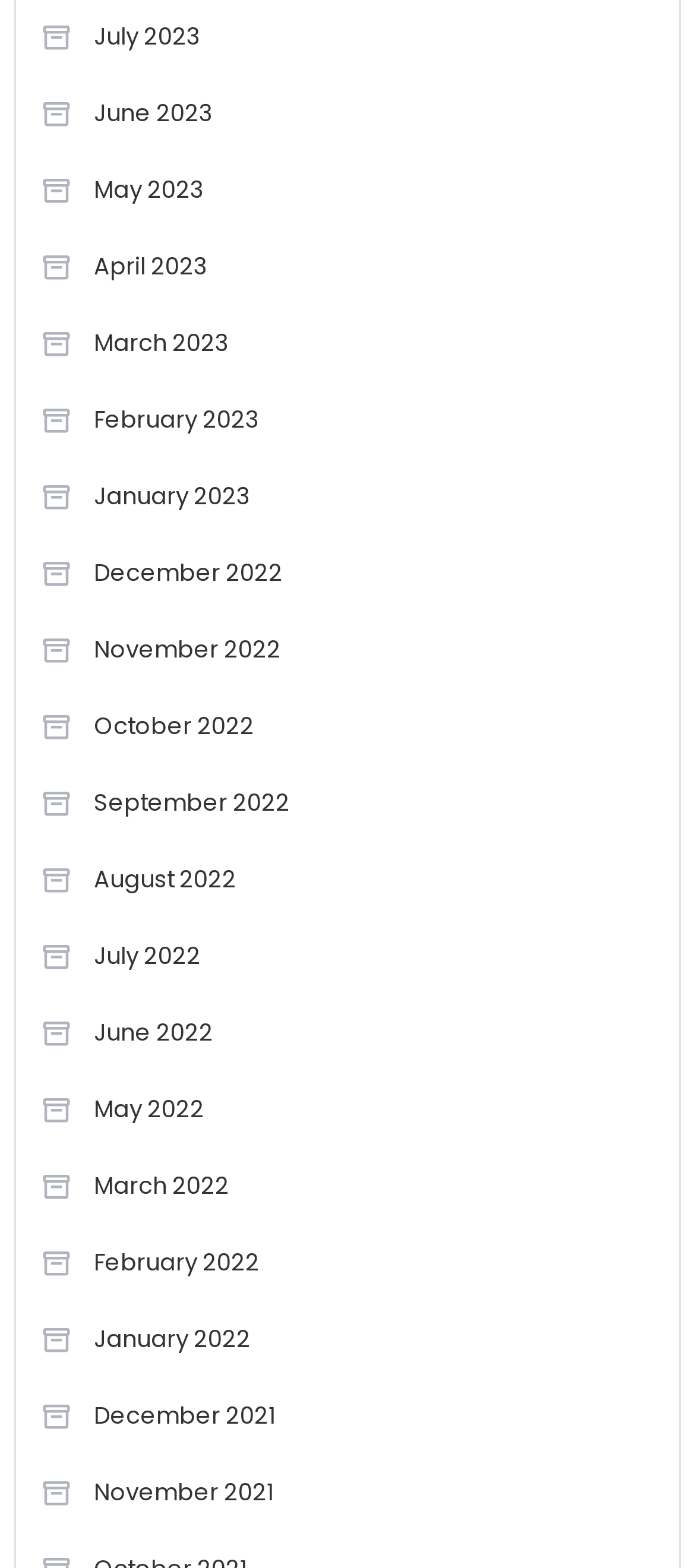Find and provide the bounding box coordinates for the UI element described with: "January 2023".

[0.058, 0.299, 0.361, 0.336]